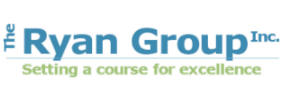Detail every aspect of the image in your description.

This image features the logo of The Ryan Group, Inc., which prominently displays the company's name in a stylized font. The words "The Ryan Group" are rendered in a light blue, conveying professionalism and trust, while "Inc." is abbreviated in a smaller size for clarity. Below the name, the tagline "Setting a course for excellence" is presented in green, subtly enhancing the visual appeal. This design reflects the company's commitment to delivering high-quality services and fostering a collaborative environment aimed at achieving excellence in their field. The logo's clean lines and modern aesthetics suggest a forward-thinking organization dedicated to continuous improvement and innovation.